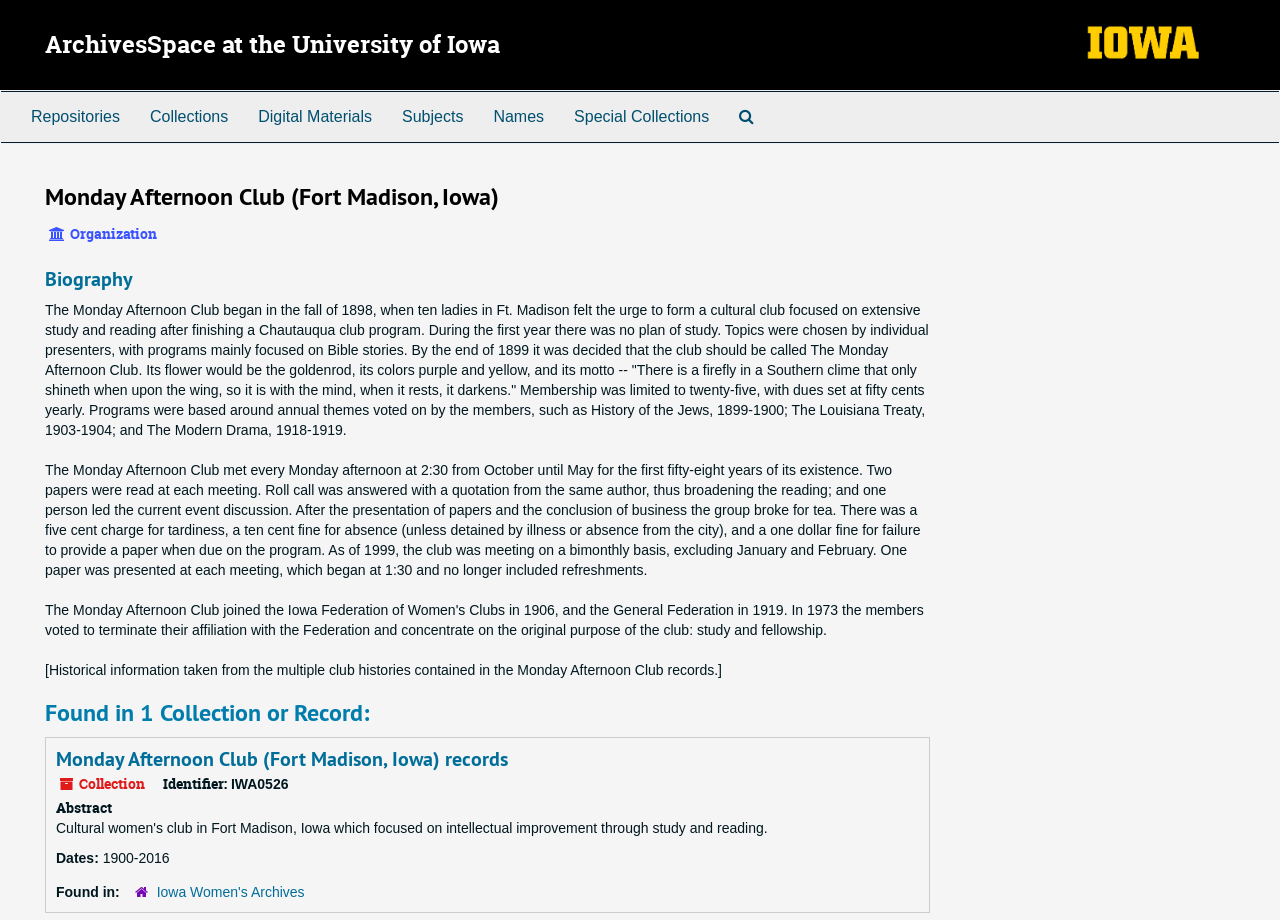Give a one-word or one-phrase response to the question:
Where are the club records found?

Iowa Women's Archives